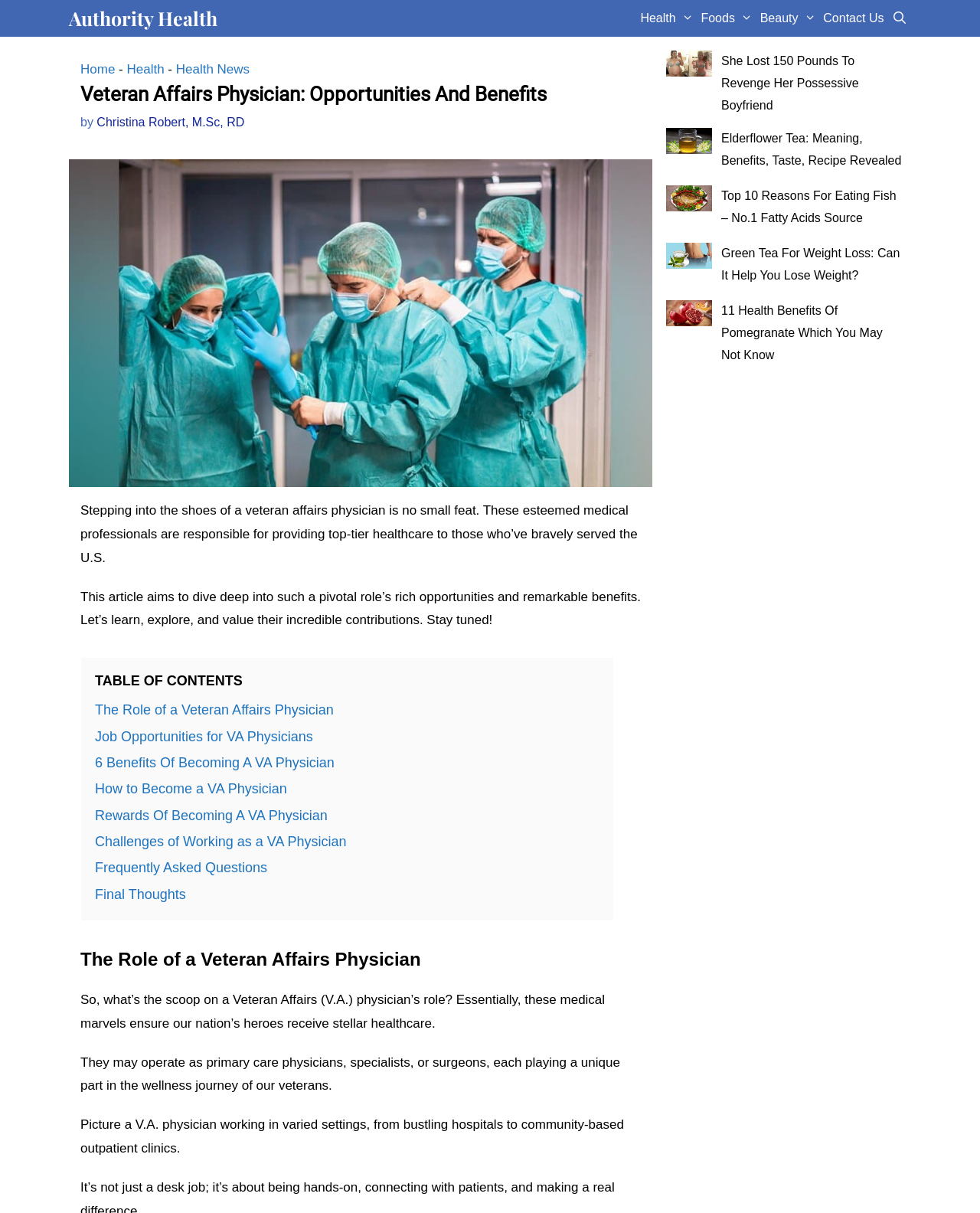Please determine the bounding box coordinates for the element that should be clicked to follow these instructions: "Read the article 'The Role of a Veteran Affairs Physician'".

[0.082, 0.78, 0.654, 0.803]